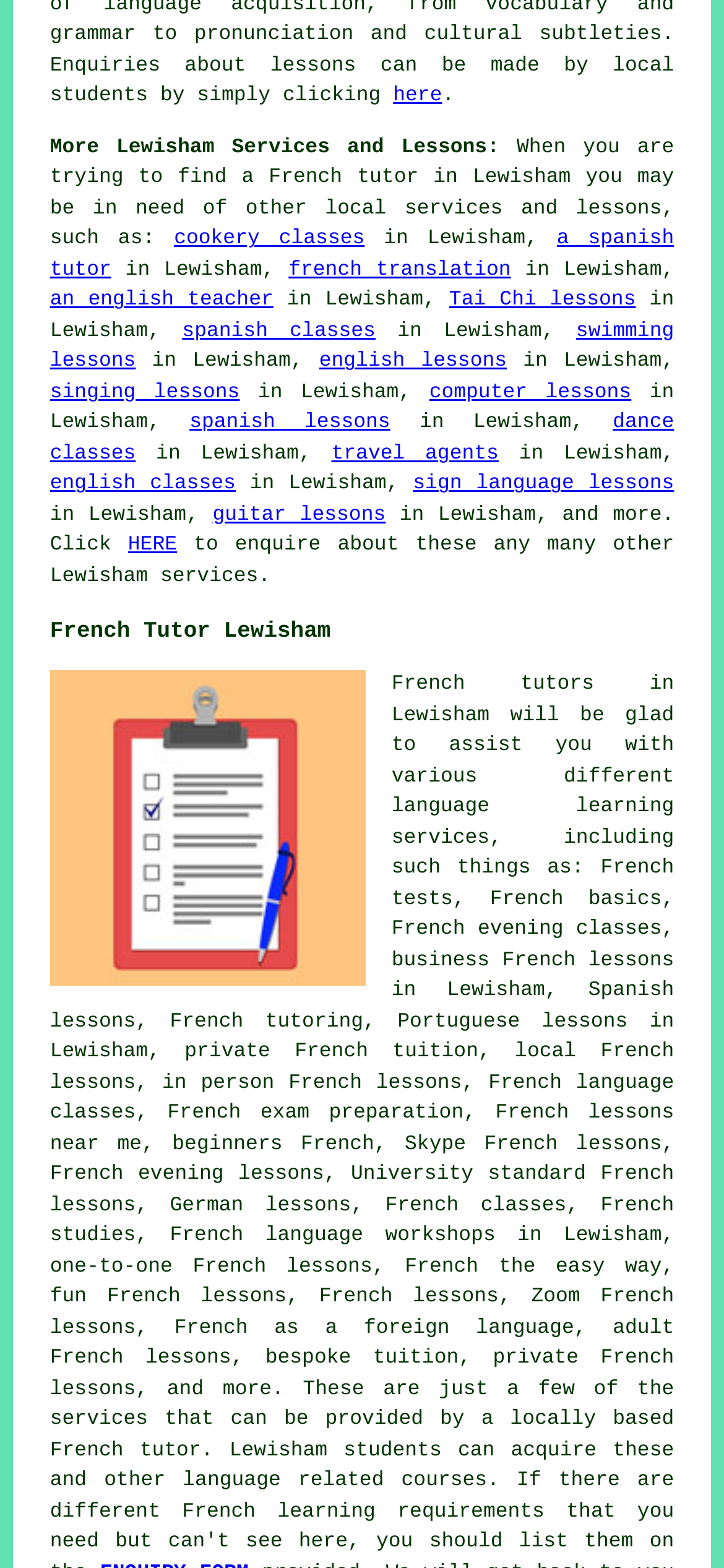Give the bounding box coordinates for this UI element: "French tutor". The coordinates should be four float numbers between 0 and 1, arranged as [left, top, right, bottom].

[0.069, 0.919, 0.278, 0.933]